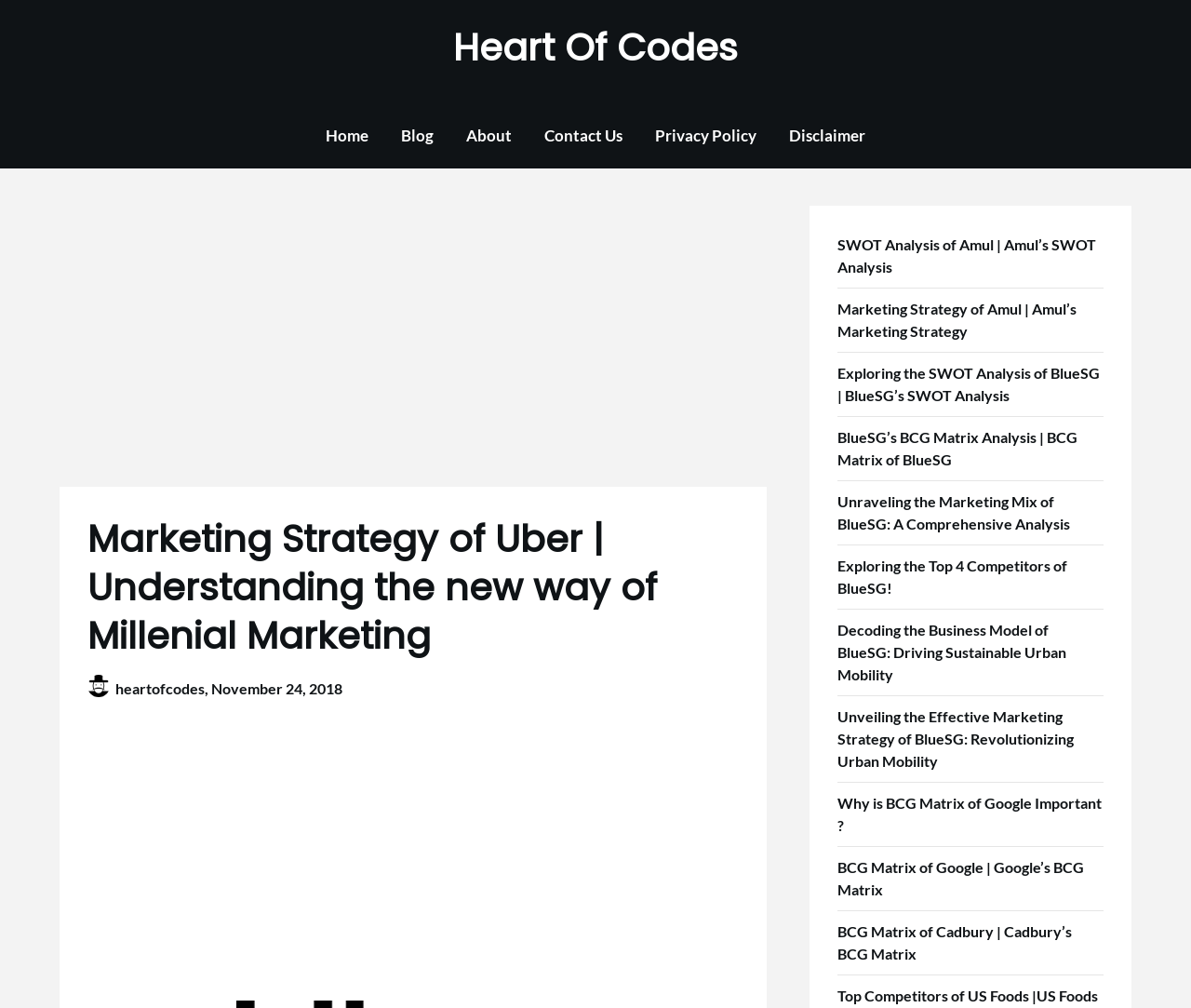Identify and extract the main heading from the webpage.

Marketing Strategy of Uber | Understanding the new way of Millenial Marketing